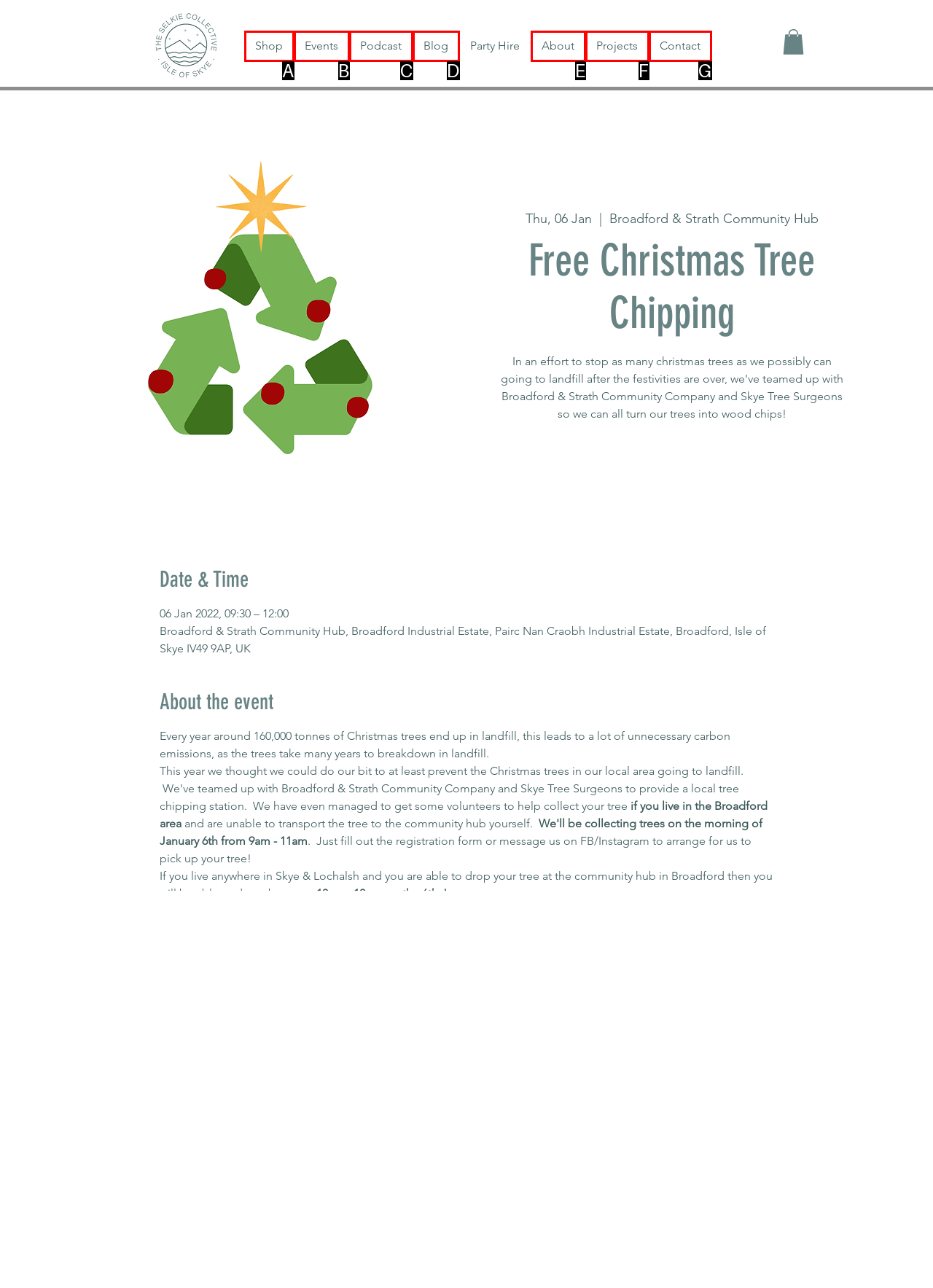Examine the description: Events and indicate the best matching option by providing its letter directly from the choices.

B